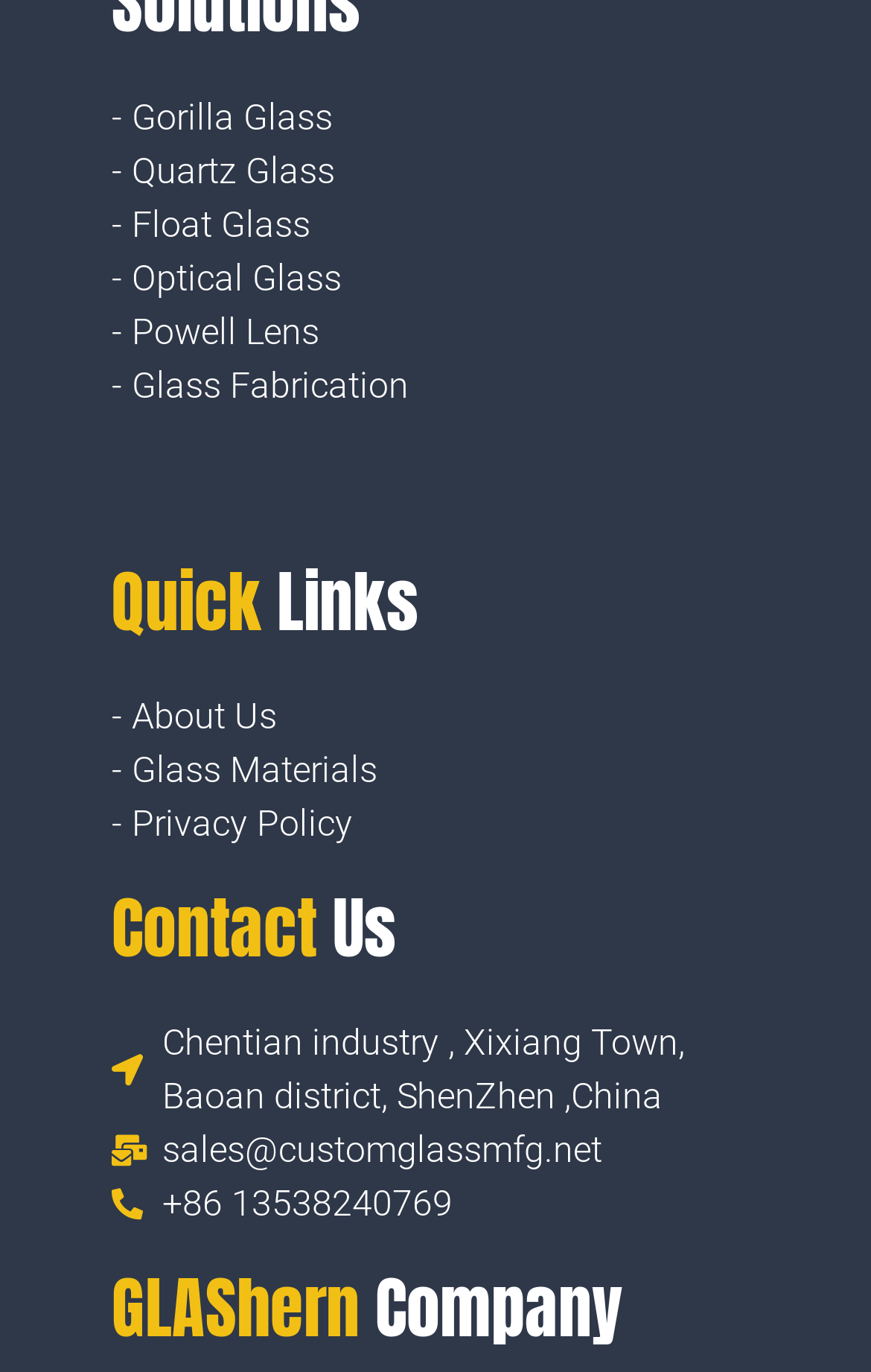Determine the bounding box coordinates of the region that needs to be clicked to achieve the task: "visit About Us page".

[0.128, 0.504, 0.872, 0.543]